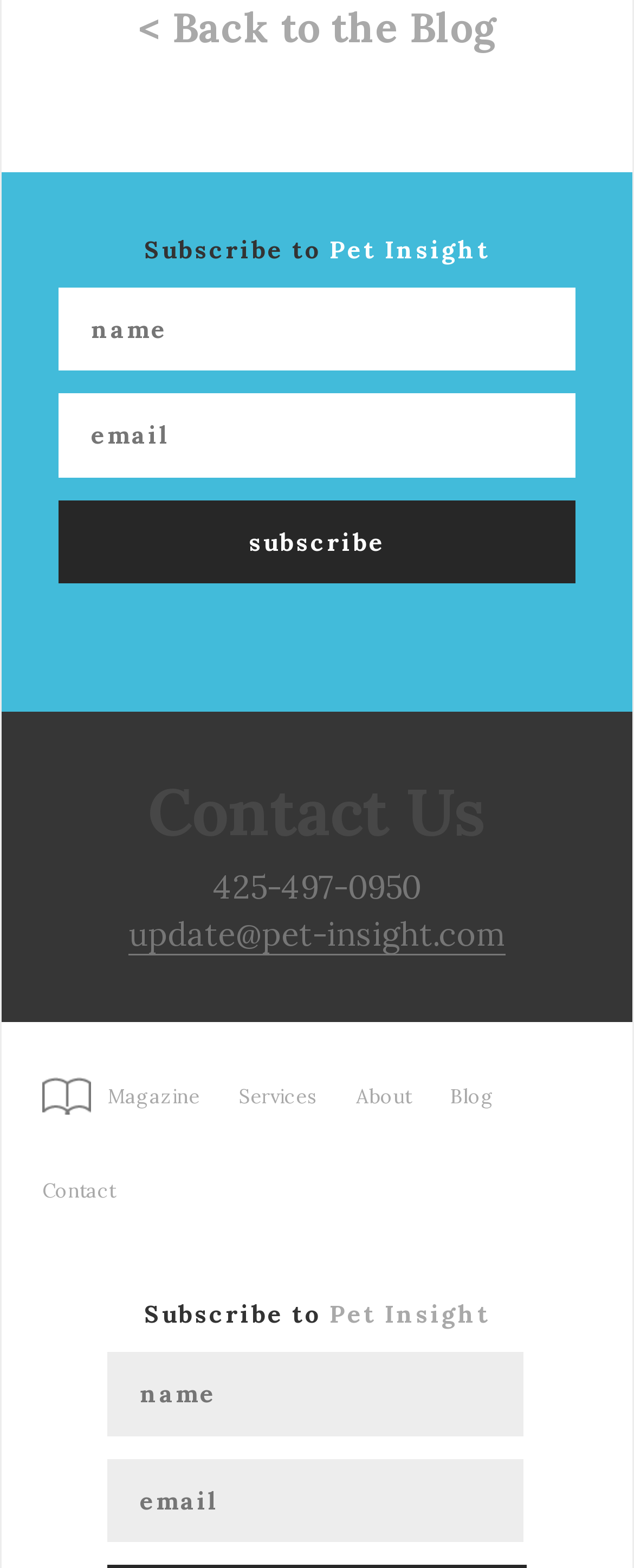Please specify the bounding box coordinates of the element that should be clicked to execute the given instruction: 'Subscribe to the newsletter'. Ensure the coordinates are four float numbers between 0 and 1, expressed as [left, top, right, bottom].

[0.092, 0.319, 0.908, 0.372]